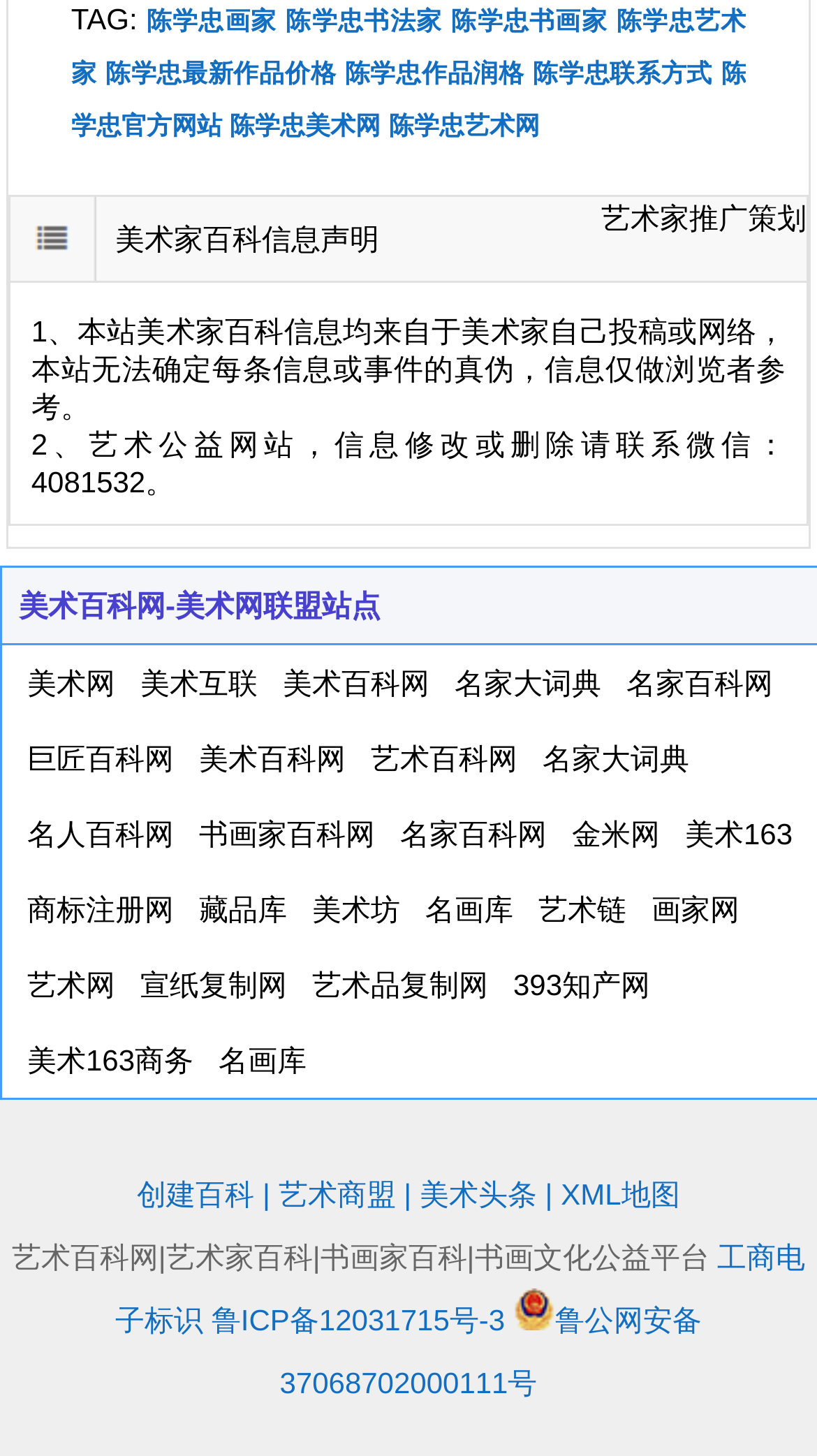Please reply to the following question using a single word or phrase: 
What is the warning about the information on the website?

Information may not be accurate